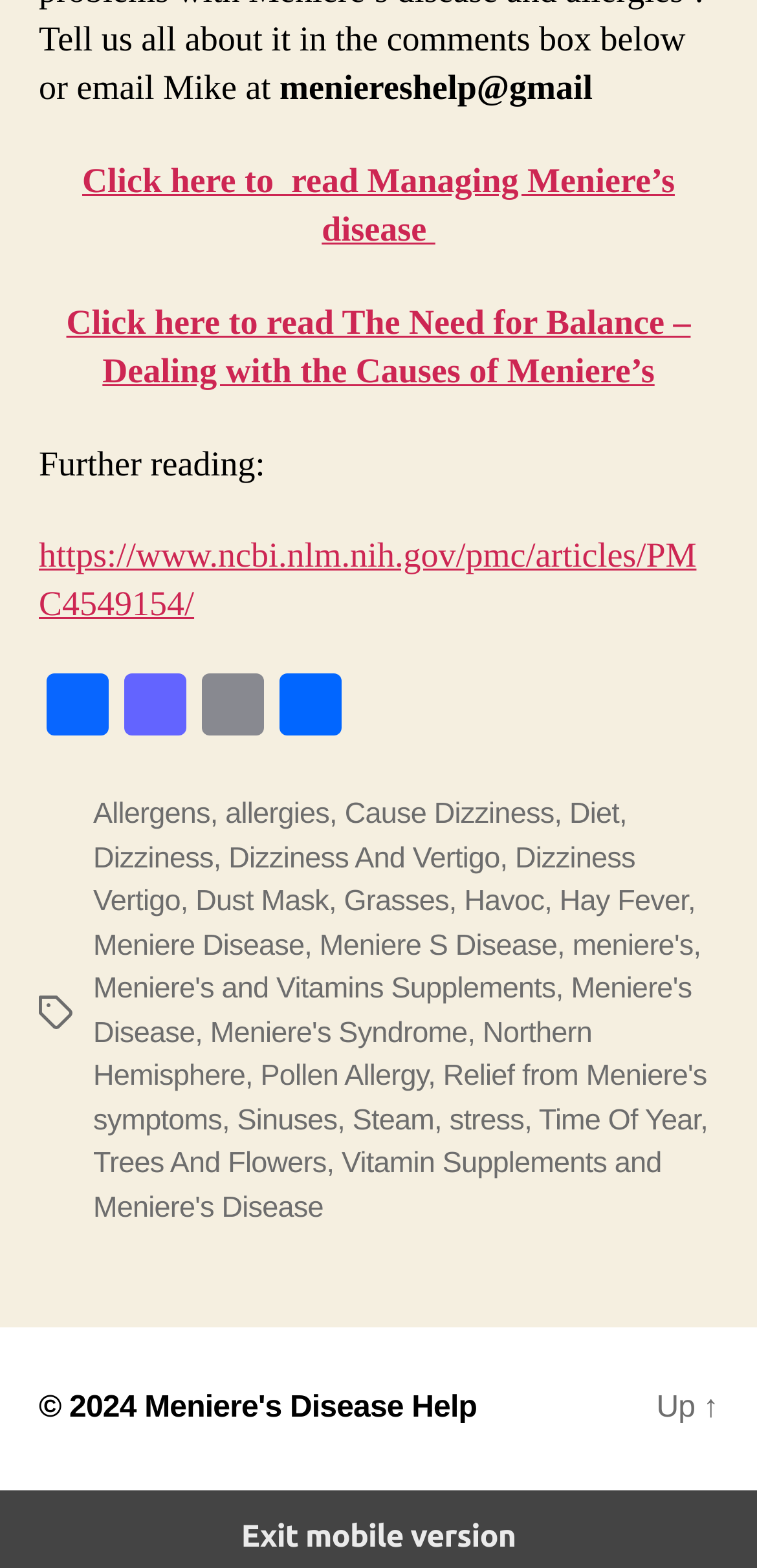What is the copyright year mentioned?
Please provide a detailed and comprehensive answer to the question.

The copyright year is found in the footer section of the webpage, where it is displayed as a static text element.